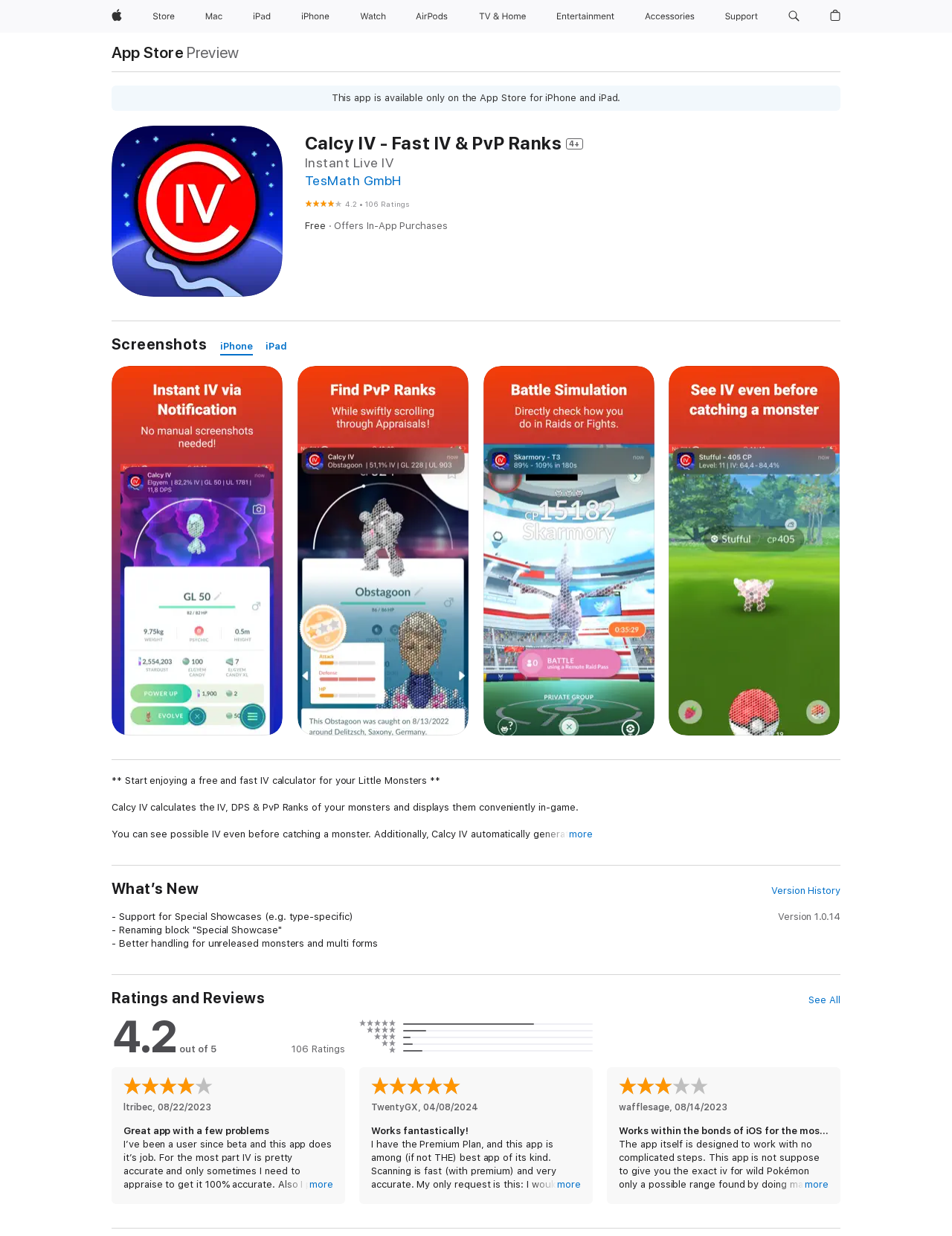Give a concise answer of one word or phrase to the question: 
What platforms is Calcy IV - Fast IV & PvP Ranks available on?

iPhone and iPad